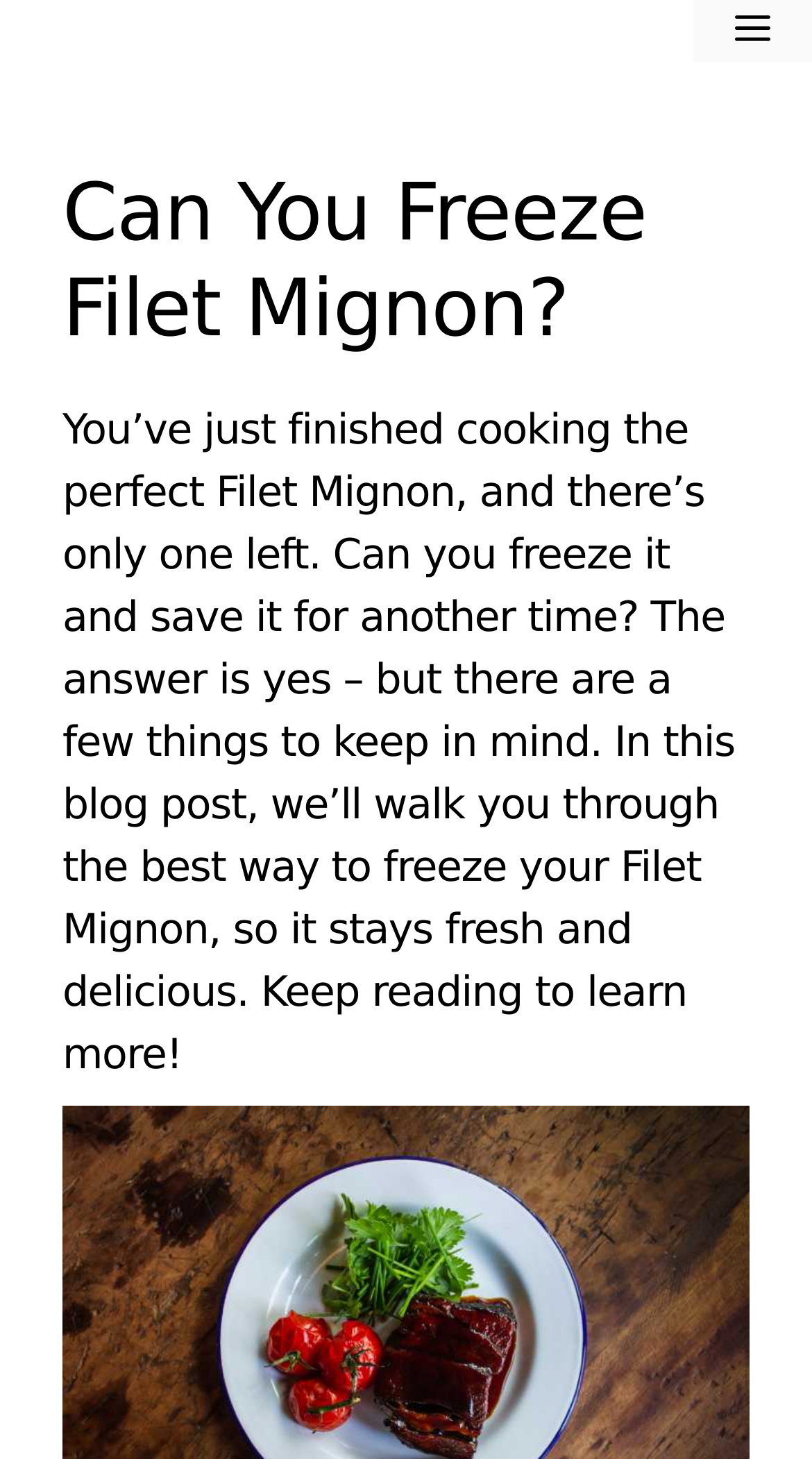Using the format (top-left x, top-left y, bottom-right x, bottom-right y), provide the bounding box coordinates for the described UI element. All values should be floating point numbers between 0 and 1: Menu

[0.854, 0.0, 1.0, 0.043]